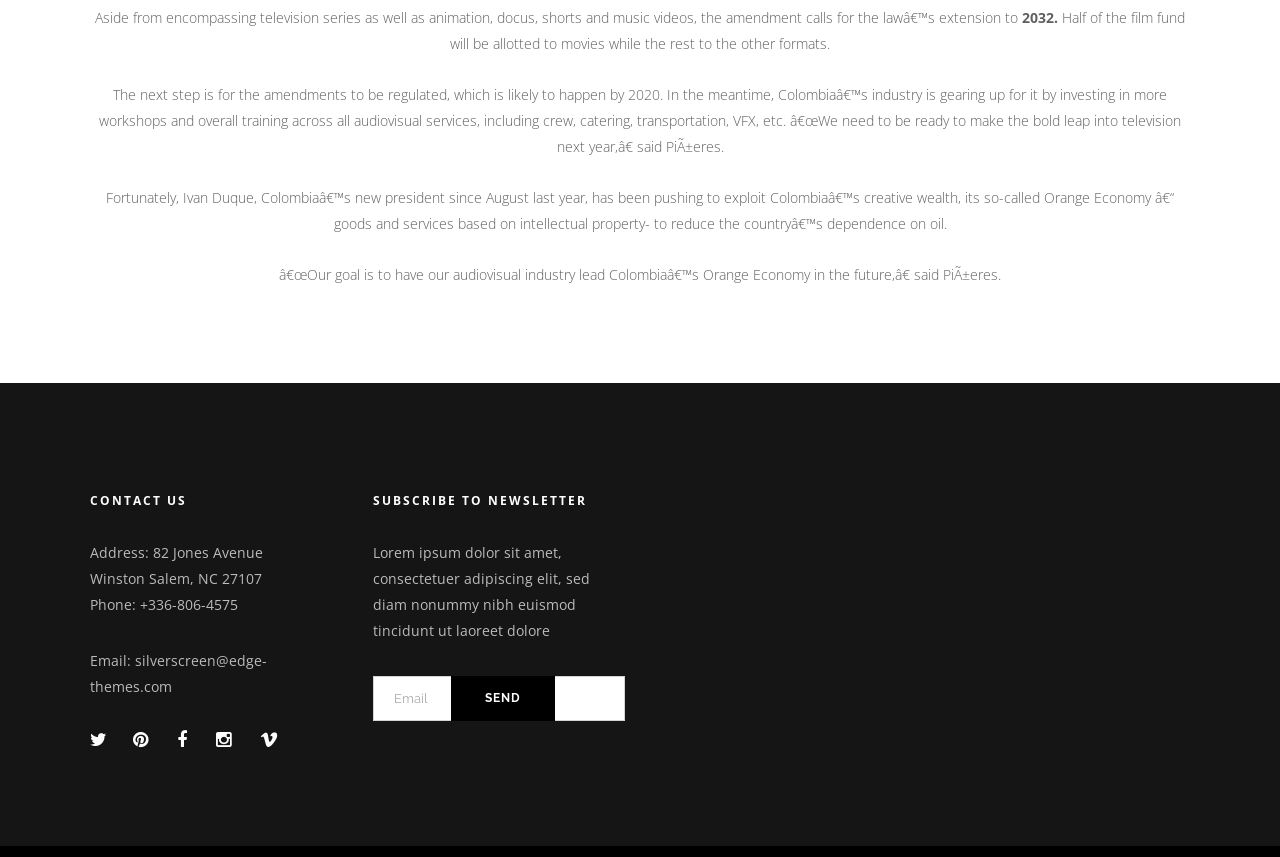Identify and provide the bounding box coordinates of the UI element described: "value="SEND"". The coordinates should be formatted as [left, top, right, bottom], with each number being a float between 0 and 1.

[0.352, 0.789, 0.434, 0.842]